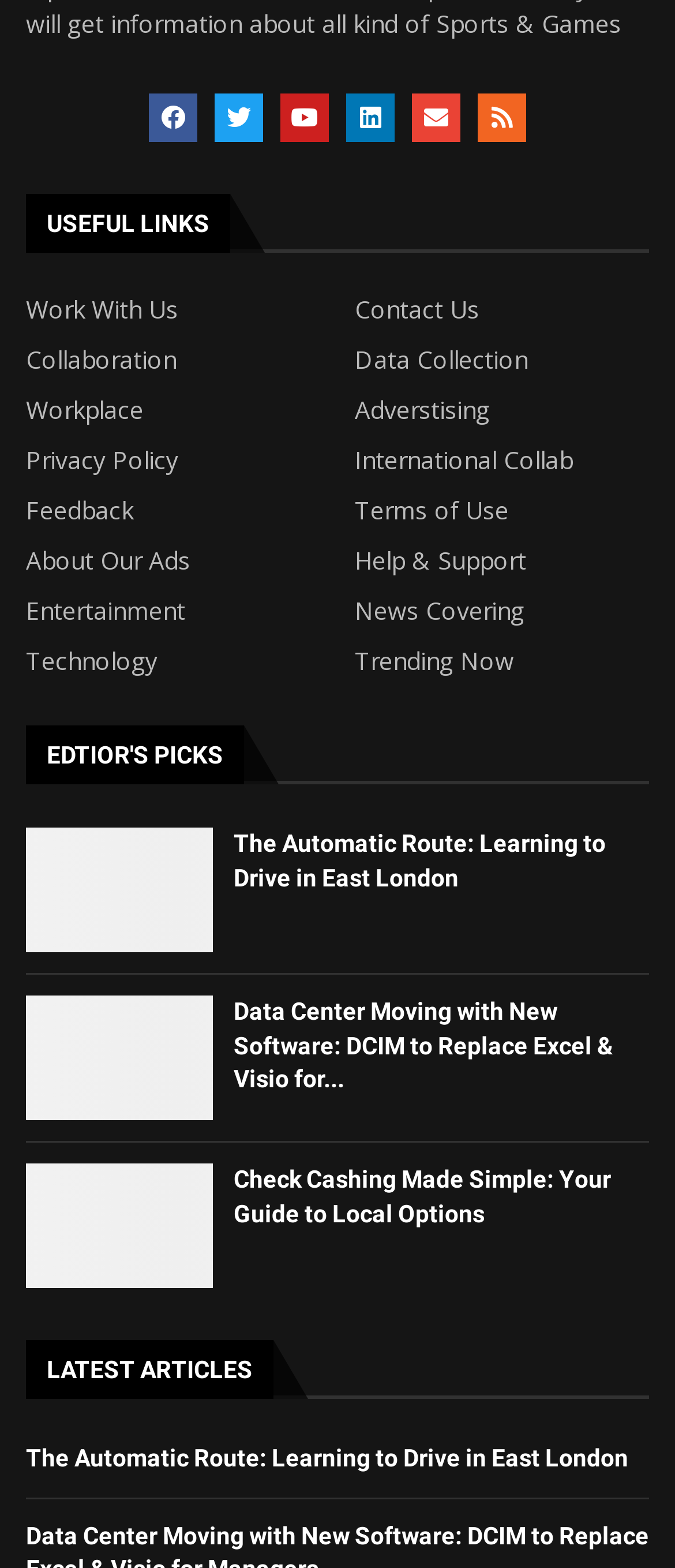Using floating point numbers between 0 and 1, provide the bounding box coordinates in the format (top-left x, top-left y, bottom-right x, bottom-right y). Locate the UI element described here: Envelope

[0.61, 0.06, 0.682, 0.091]